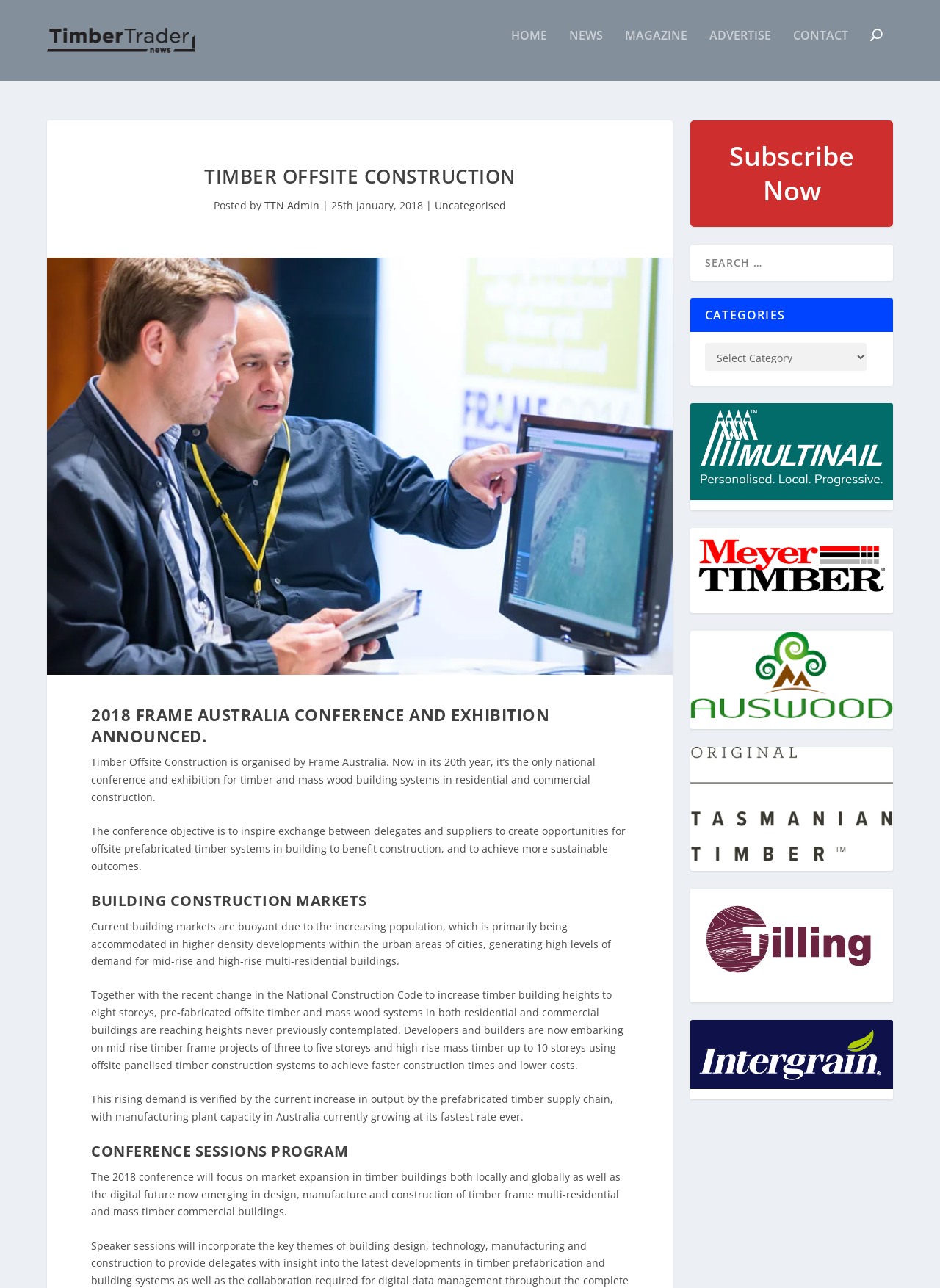Please find the bounding box coordinates of the element's region to be clicked to carry out this instruction: "Click on the NEWS link".

[0.605, 0.031, 0.641, 0.071]